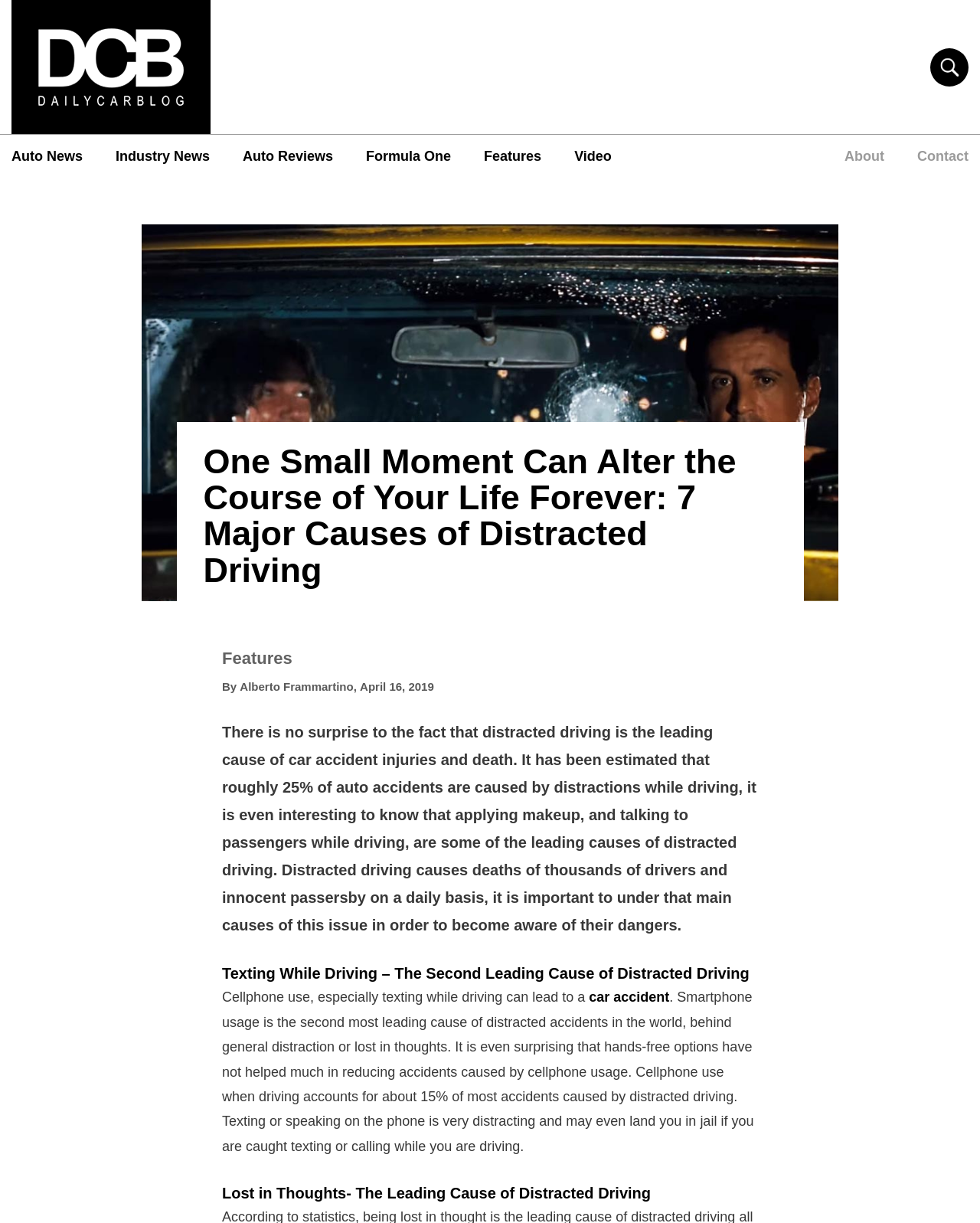Provide a brief response using a word or short phrase to this question:
What is the leading cause of distracted driving?

Lost in thoughts